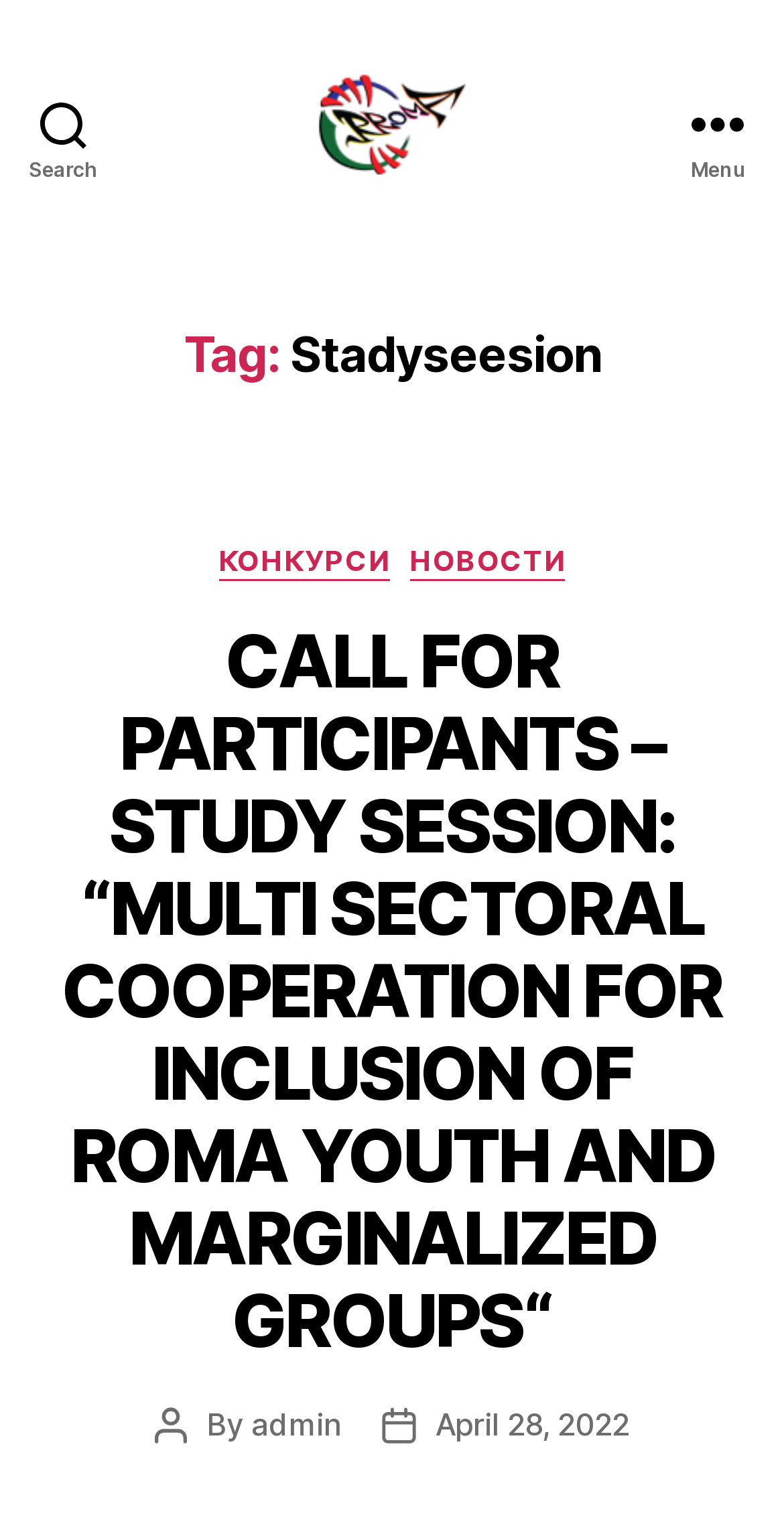Identify the bounding box coordinates of the region that needs to be clicked to carry out this instruction: "View admin's profile". Provide these coordinates as four float numbers ranging from 0 to 1, i.e., [left, top, right, bottom].

[0.321, 0.916, 0.435, 0.941]